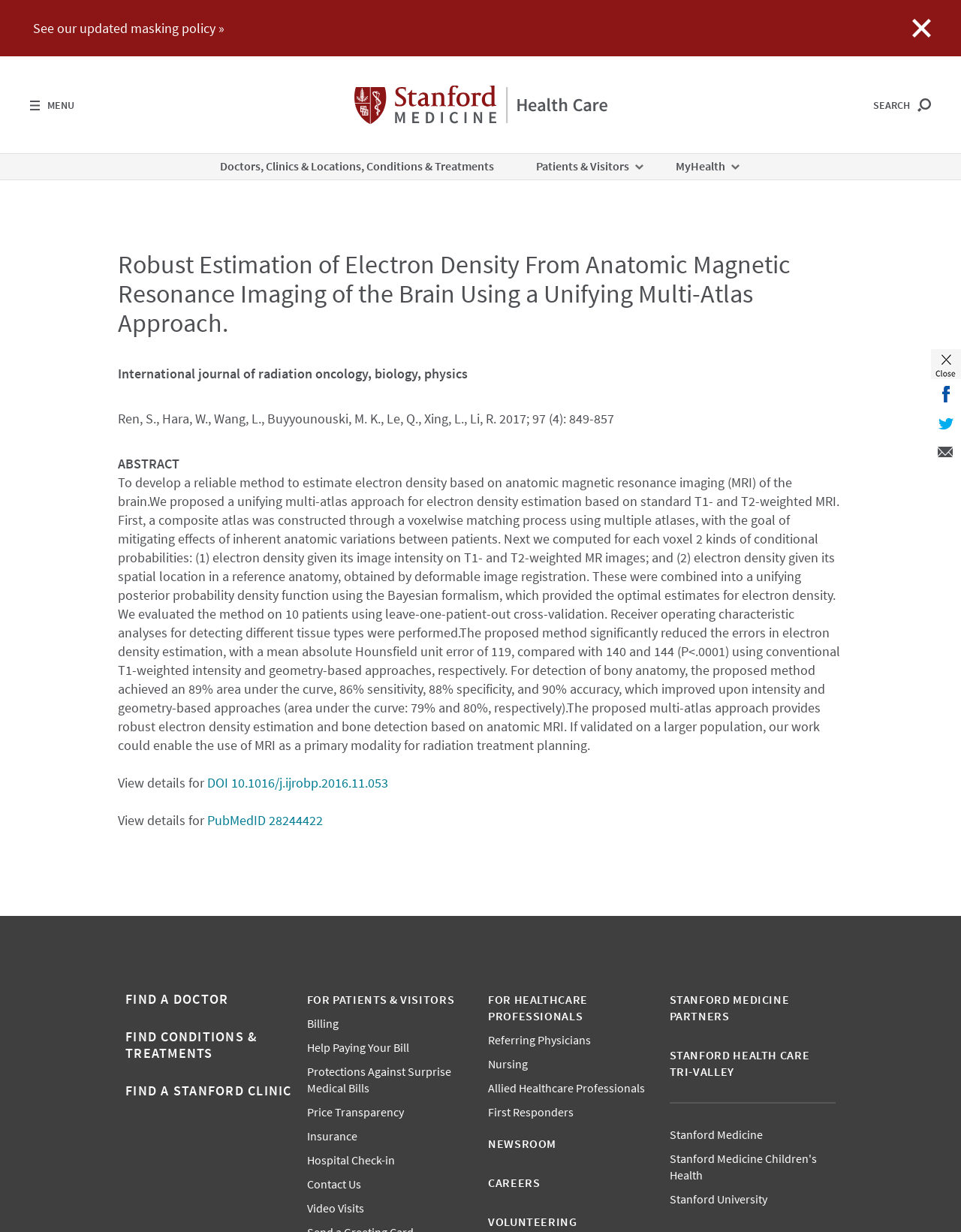Present a detailed account of what is displayed on the webpage.

This webpage appears to be a medical research article from Stanford Health Care. At the top of the page, there is a menu bar with links to "MENU", "SEARCH", and "MyHealth". Below the menu bar, there is a header section with a link to "Stanford Health Care" and an image of the Stanford Health Care logo.

The main content of the page is divided into several sections. The first section displays the title of the article, "Robust Estimation of Electron Density From Anatomic Magnetic Resonance Imaging of the Brain Using a Unifying Multi-Atlas Approach", followed by the journal name, "International journal of radiation oncology, biology, physics", and the authors' names.

The next section provides the abstract of the article, which describes a method for estimating electron density from anatomic magnetic resonance imaging (MRI) of the brain. The abstract is a lengthy text that explains the proposed method and its evaluation.

Below the abstract, there are links to "View details for" and "DOI 10.1016/j.ijrobp.2016.11.053", as well as a link to "PubMedID 28244422".

The page also has a sidebar with several links to various sections, including "FOR PATIENTS & VISITORS", "FOR HEALTHCARE PROFESSIONALS", "NEWSROOM", "CAREERS", and "VOLUNTEERING". There are also links to other Stanford Medicine partners and affiliates.

At the bottom of the page, there are social media links to share the article on Facebook, Twitter, and via email.